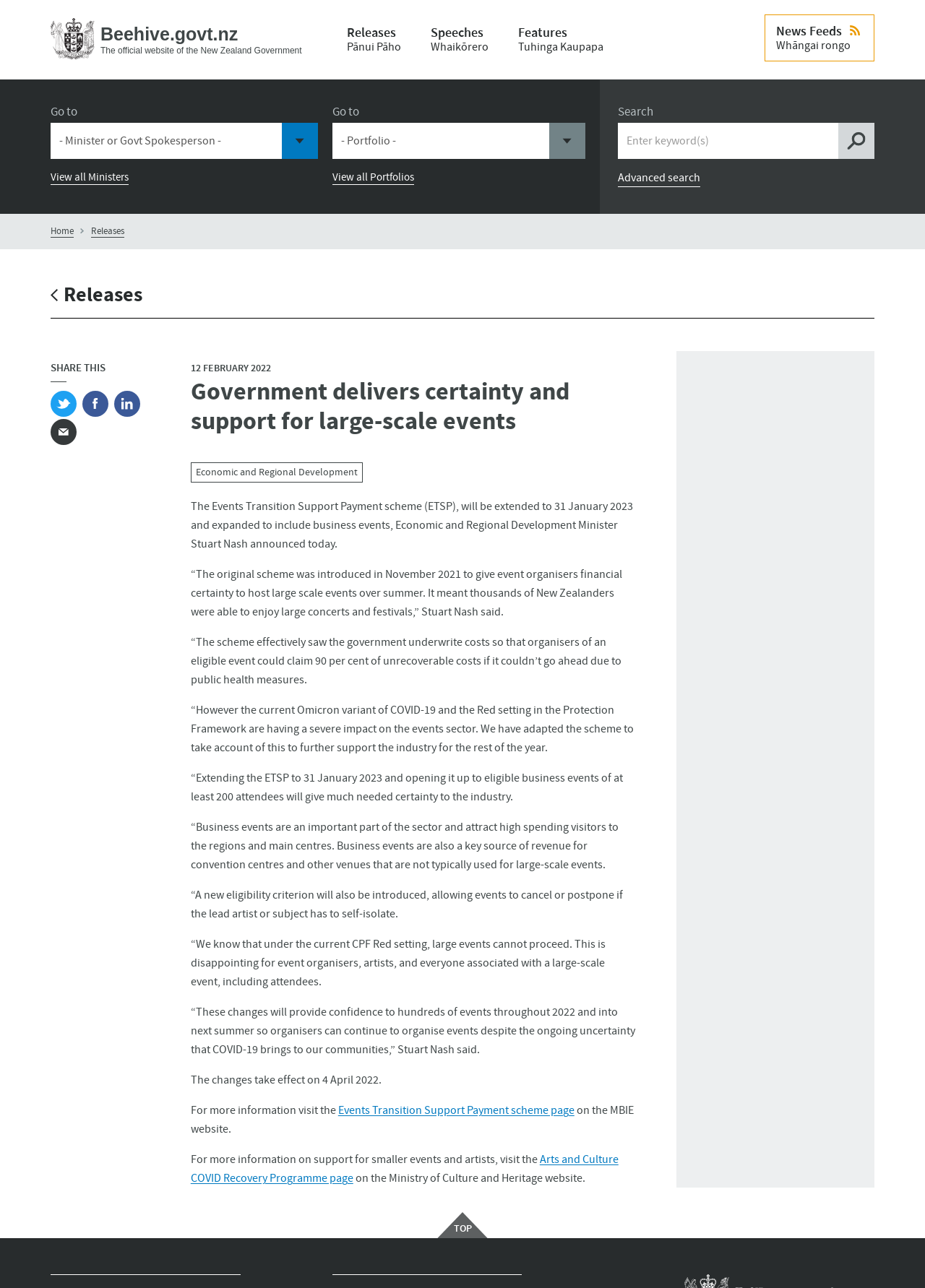Give an extensive and precise description of the webpage.

The webpage is from the official website of the New Zealand Government, Beehive.govt.nz. At the top, there is a navigation menu with links to "Home", "Releases", "Speeches", and "Features". Below this, there is a search bar with a "Search" button and an "Advanced search" link.

The main content of the webpage is an article about the Events Transition Support Payment scheme (ETSP) being extended to 31 January 2023 and expanded to include business events. The article is divided into several paragraphs, with headings and static text describing the scheme and its changes. There are also links to related pages, such as the Events Transition Support Payment scheme page and the Arts and Culture COVID Recovery Programme page.

On the right side of the webpage, there are social media links to share the article on Twitter, Facebook, and LinkedIn, as well as an "Email" link. Above this, there is a "SHARE THIS" heading. At the bottom of the webpage, there is a "TOP" link that takes the user back to the top of the page.

Throughout the webpage, there are several images, including a "Home" icon, a search icon, and a "TOP" icon. The layout is organized, with clear headings and concise text, making it easy to navigate and read.